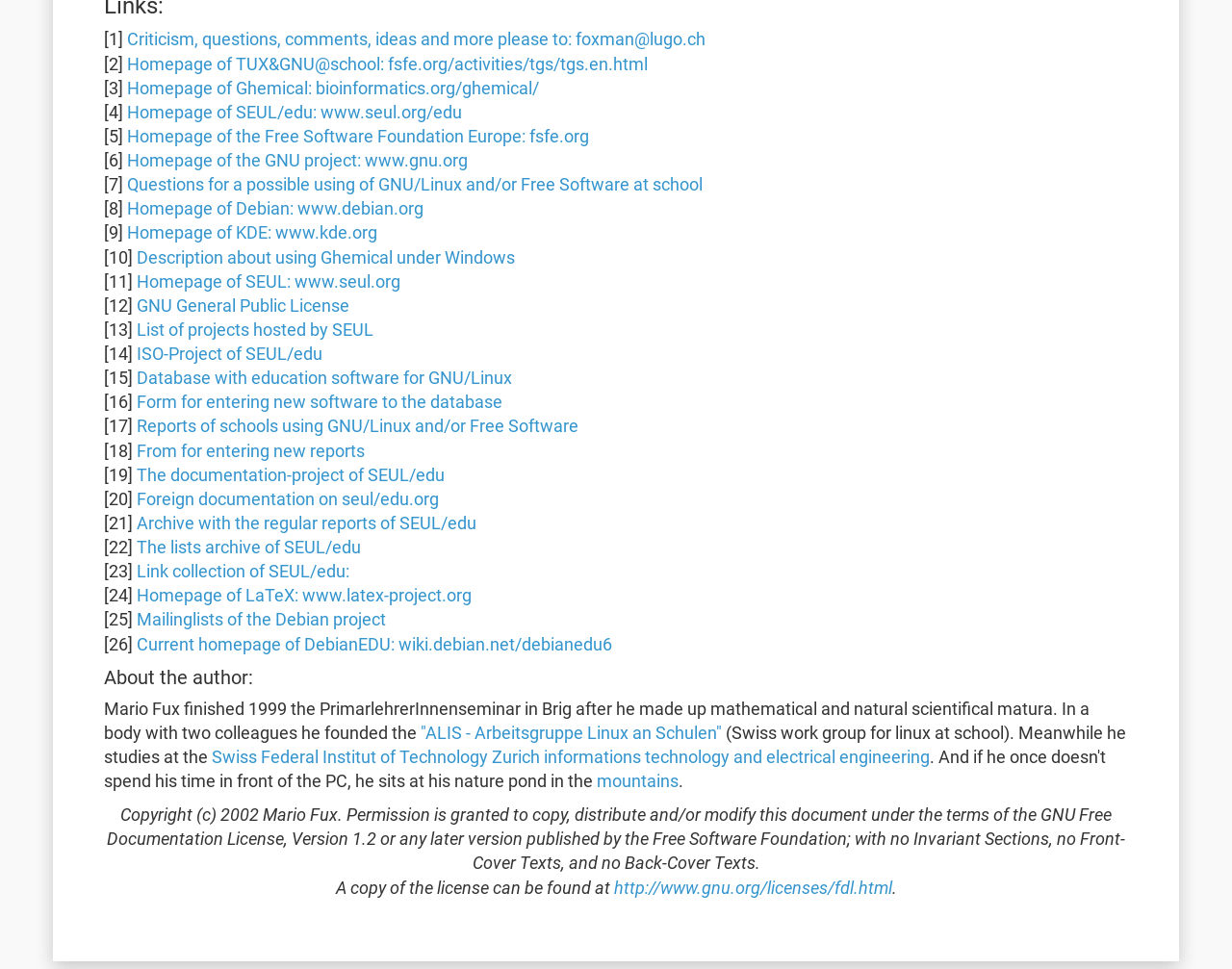Find the bounding box coordinates of the clickable area that will achieve the following instruction: "Visit the homepage of TUX&GNU@school".

[0.103, 0.056, 0.526, 0.076]